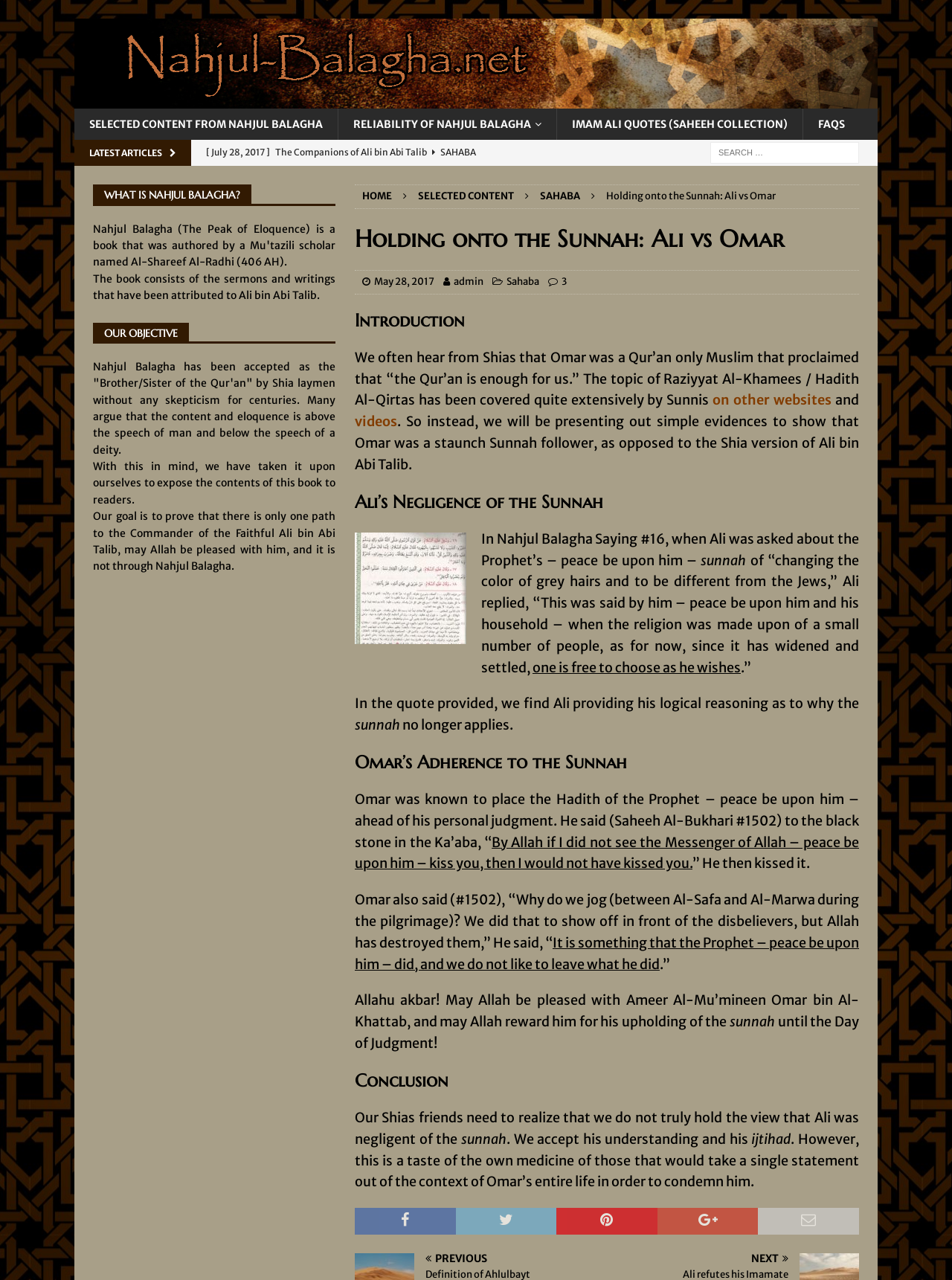Identify the text that serves as the heading for the webpage and generate it.

Holding onto the Sunnah: Ali vs Omar